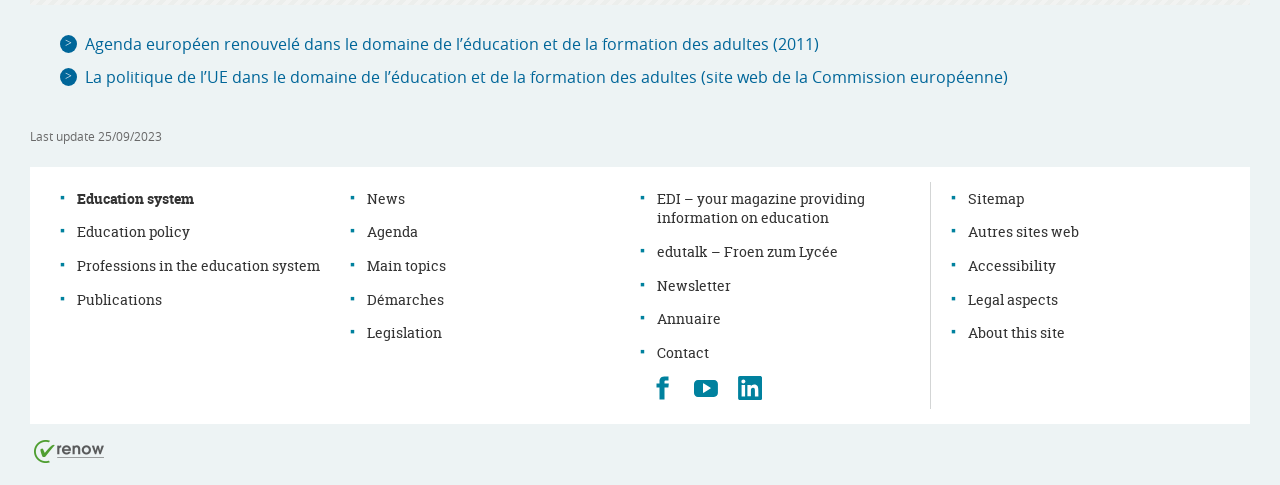Please identify the bounding box coordinates of the element's region that should be clicked to execute the following instruction: "Click on the 'Agenda européen renouvelé dans le domaine de l’éducation et de la formation des adultes (2011)' link". The bounding box coordinates must be four float numbers between 0 and 1, i.e., [left, top, right, bottom].

[0.066, 0.068, 0.64, 0.114]